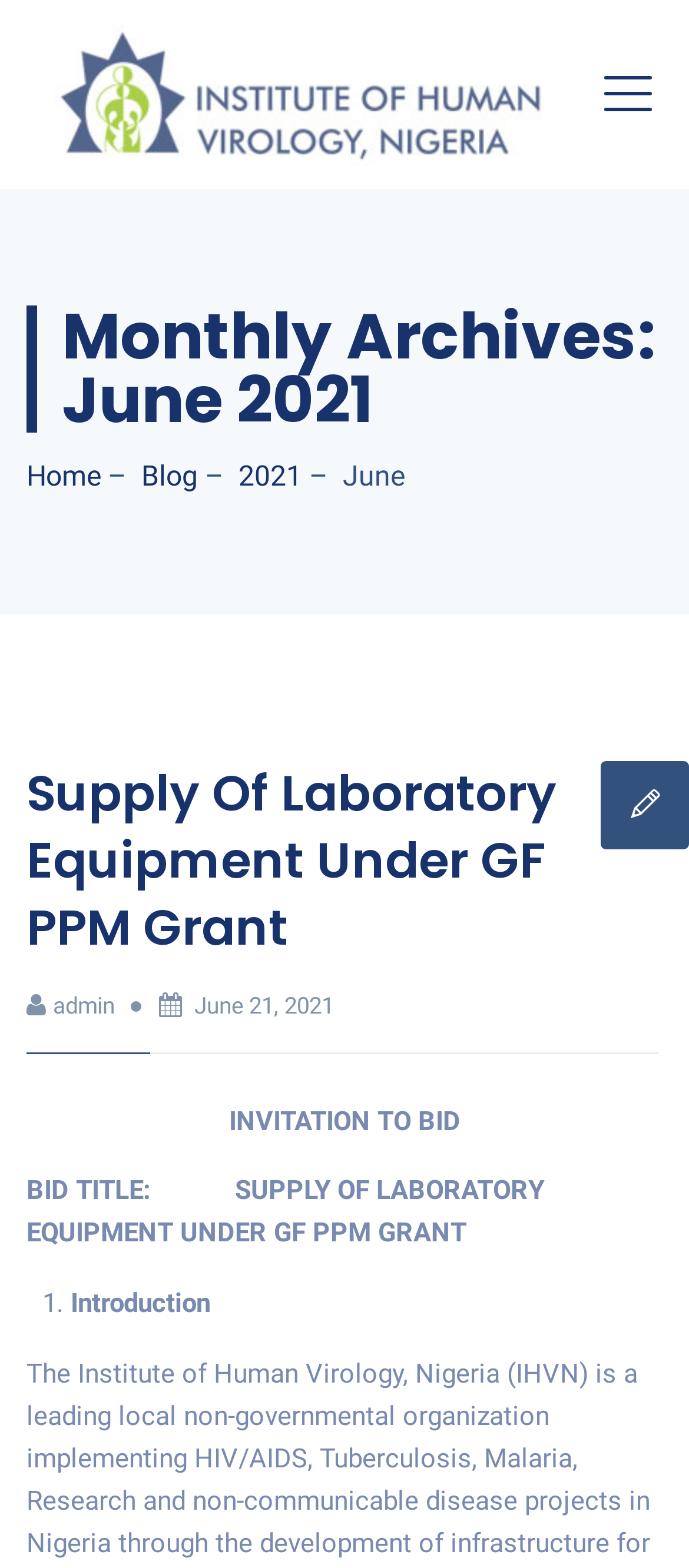Kindly determine the bounding box coordinates for the clickable area to achieve the given instruction: "Go to 'Home' page".

[0.038, 0.293, 0.146, 0.314]